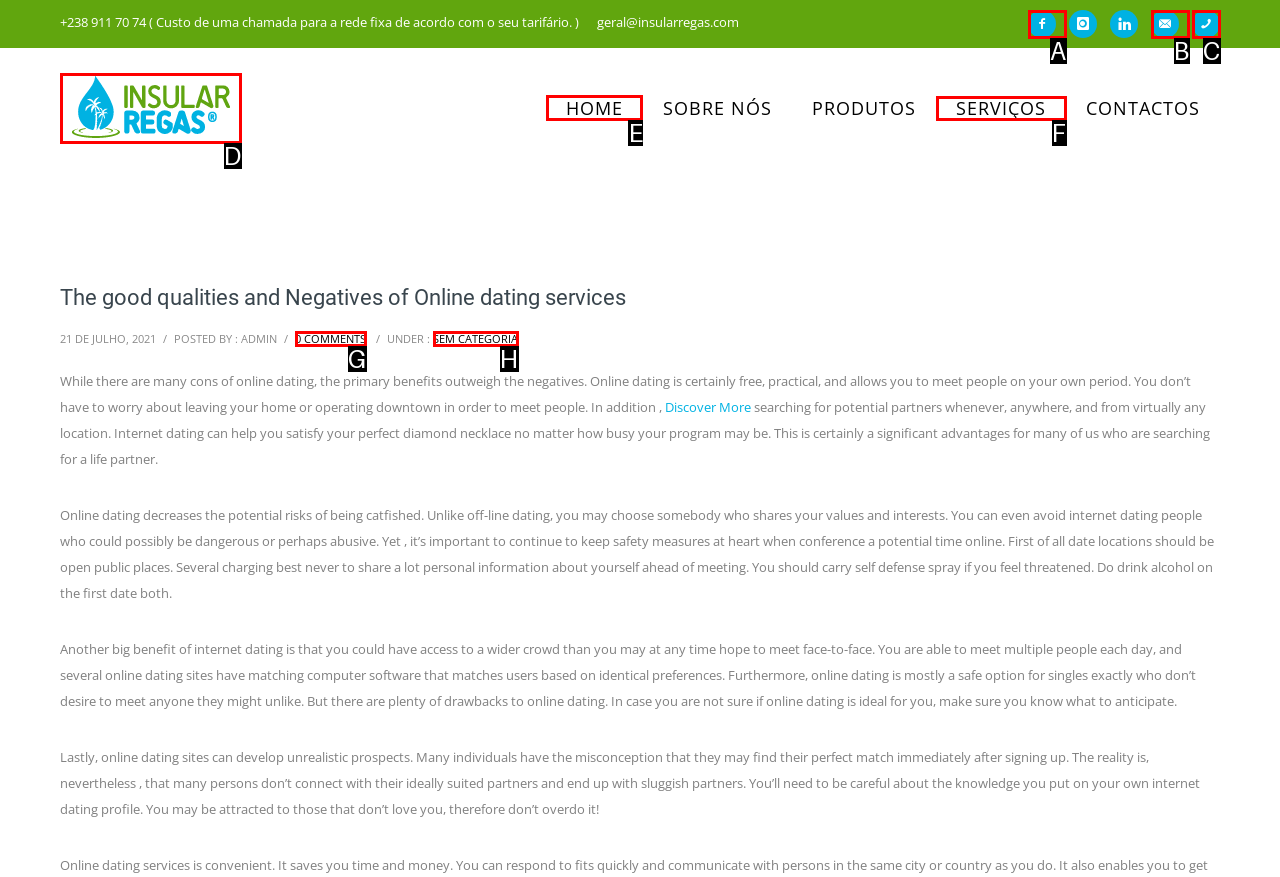Choose the HTML element that needs to be clicked for the given task: Visit the HOME page Respond by giving the letter of the chosen option.

E